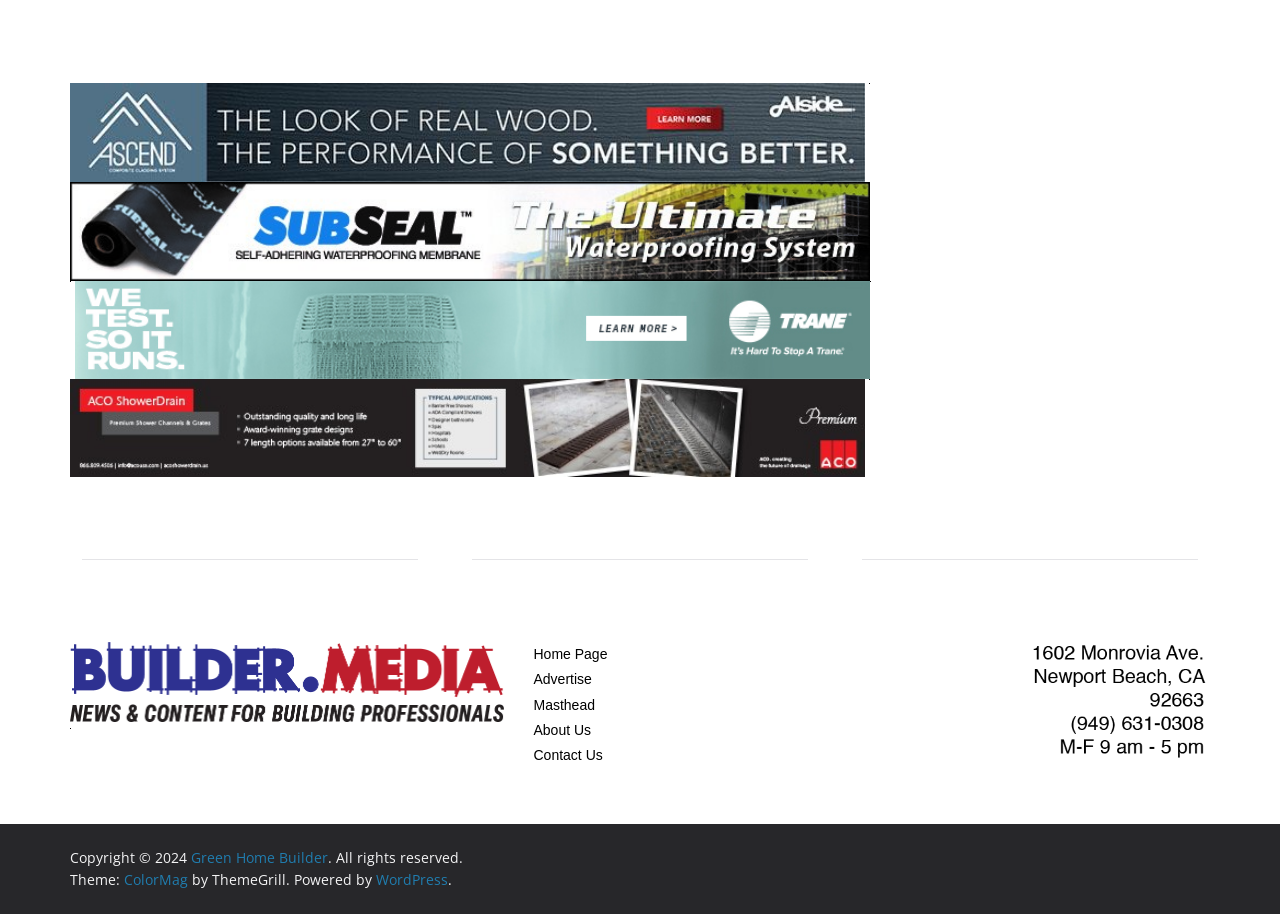What is the theme of the webpage? Analyze the screenshot and reply with just one word or a short phrase.

ColorMag